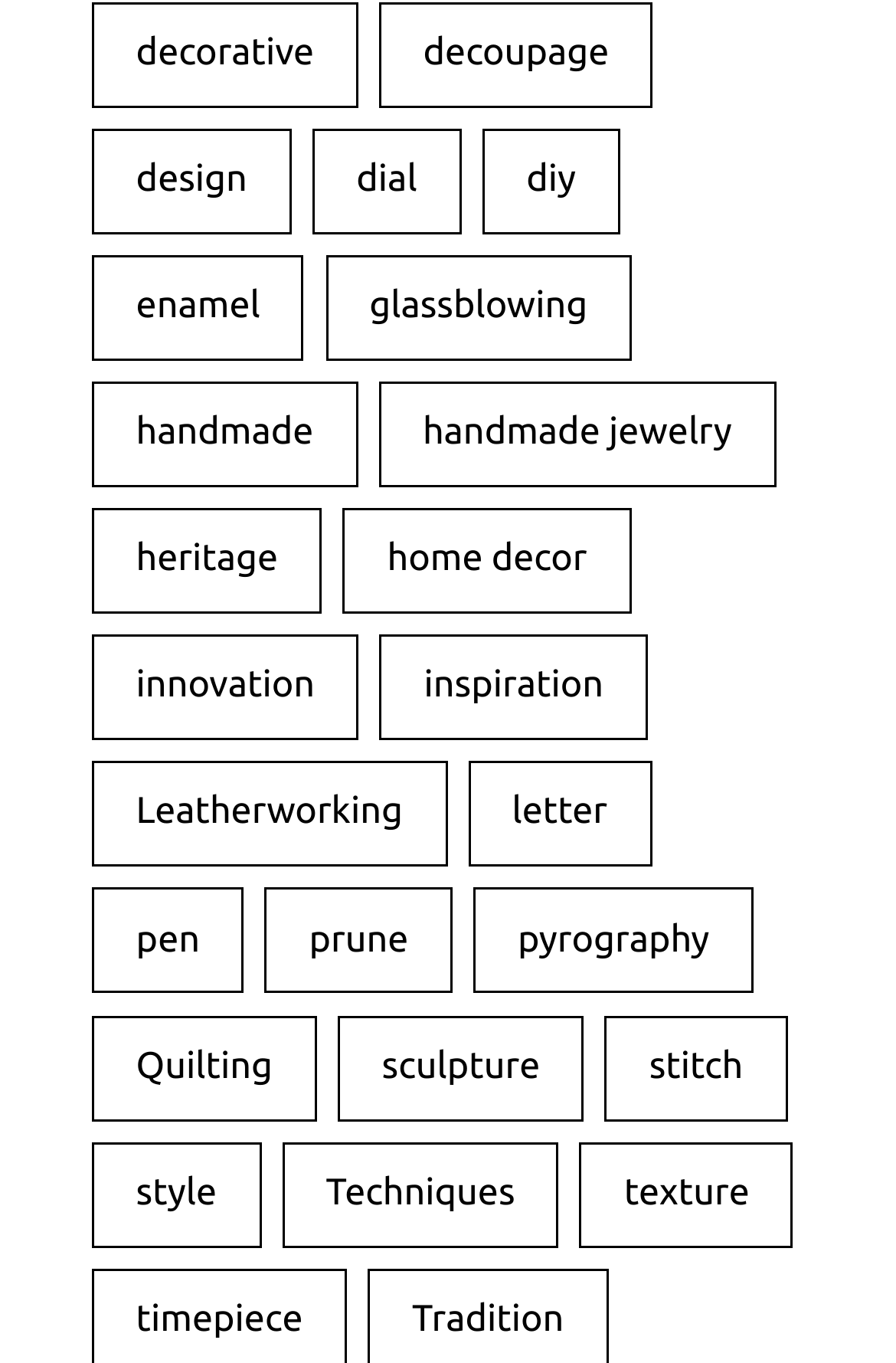Please provide the bounding box coordinates for the element that needs to be clicked to perform the instruction: "click on decorative link". The coordinates must consist of four float numbers between 0 and 1, formatted as [left, top, right, bottom].

[0.103, 0.001, 0.4, 0.079]